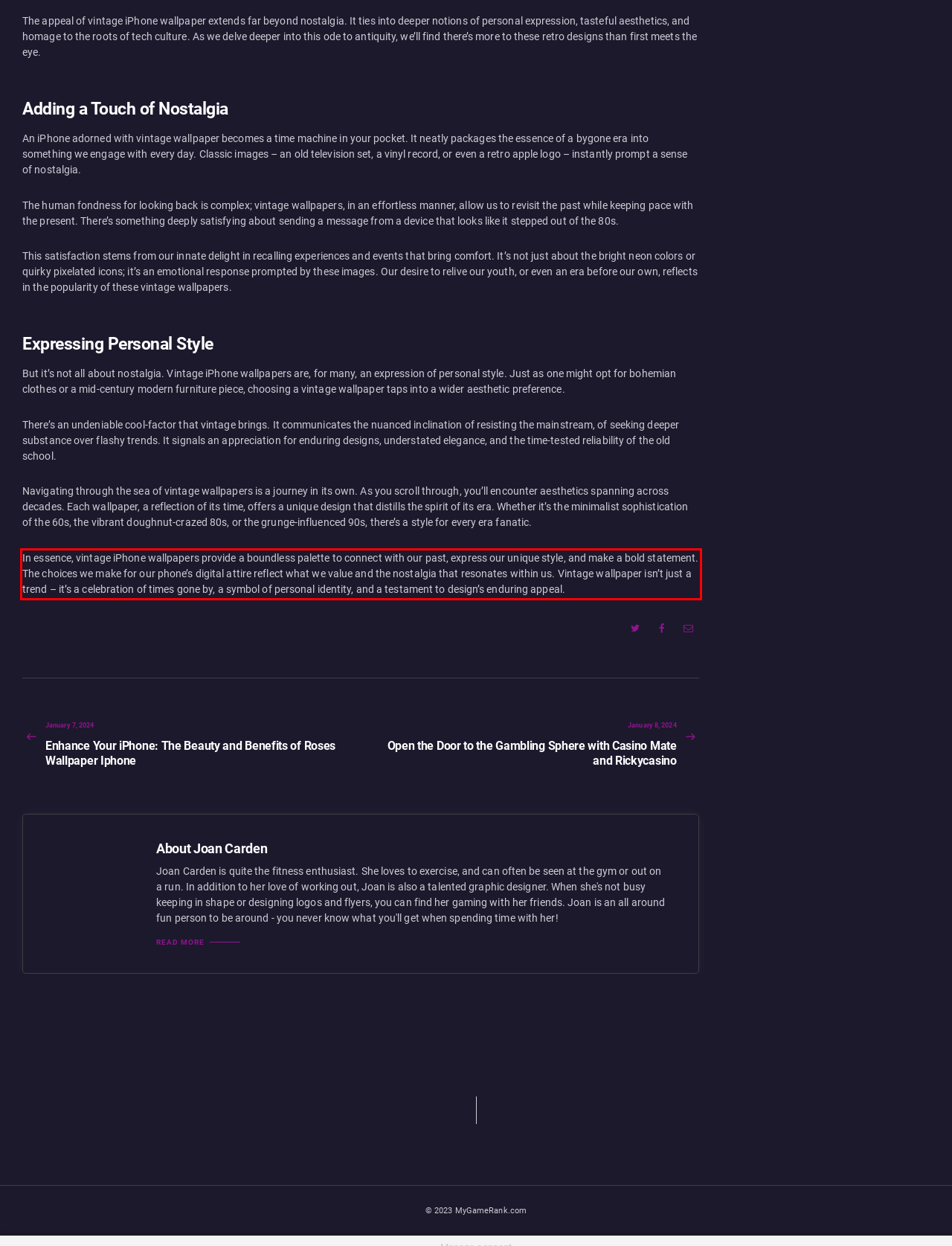Given a webpage screenshot, locate the red bounding box and extract the text content found inside it.

In essence, vintage iPhone wallpapers provide a boundless palette to connect with our past, express our unique style, and make a bold statement. The choices we make for our phone’s digital attire reflect what we value and the nostalgia that resonates within us. Vintage wallpaper isn’t just a trend – it’s a celebration of times gone by, a symbol of personal identity, and a testament to design’s enduring appeal.